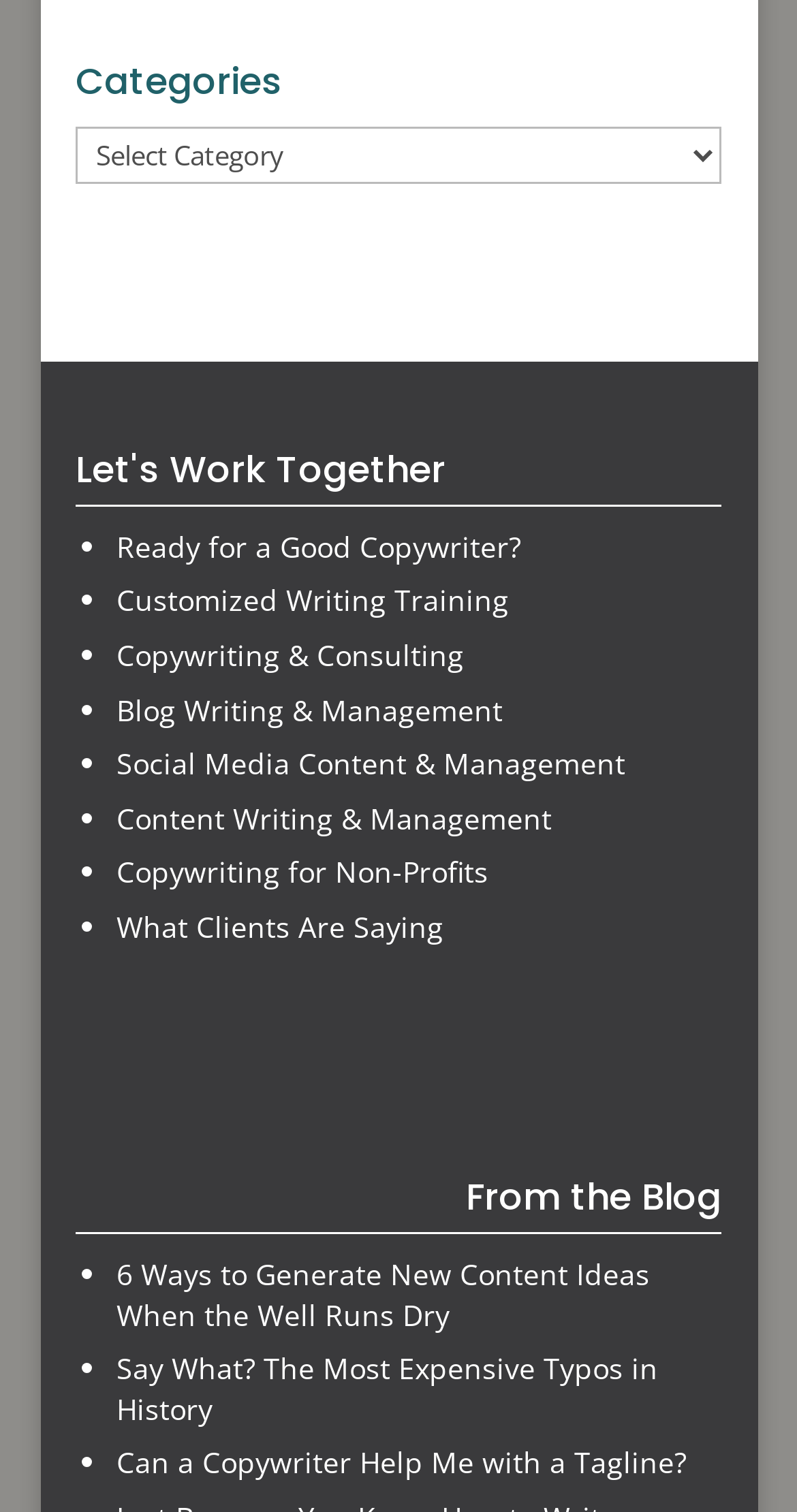Please identify the bounding box coordinates of the clickable area that will allow you to execute the instruction: "Learn about content writing and management".

[0.146, 0.528, 0.692, 0.554]